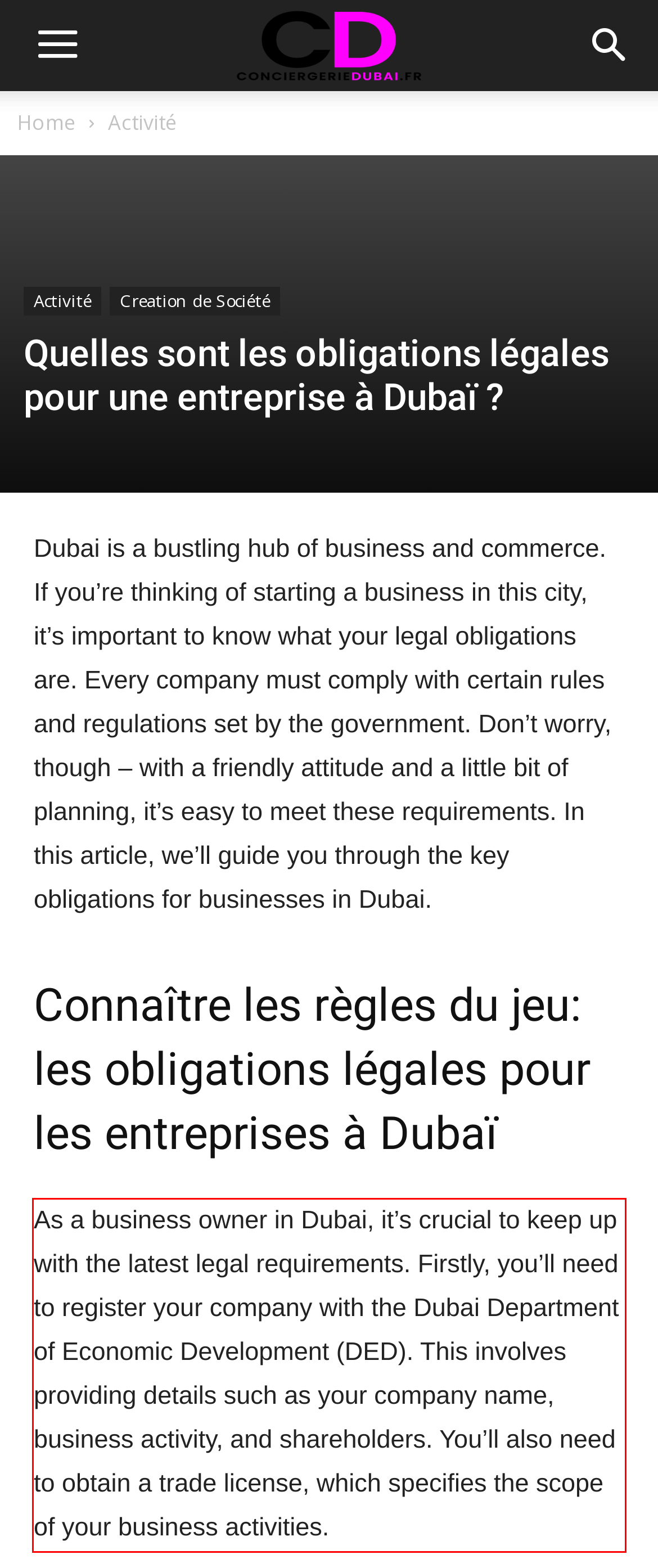View the screenshot of the webpage and identify the UI element surrounded by a red bounding box. Extract the text contained within this red bounding box.

As a business owner in Dubai, it’s crucial to keep up with the latest legal requirements. Firstly, you’ll need to register your company with the Dubai Department of Economic Development (DED). This involves providing details such as your company name, business activity, and shareholders. You’ll also need to obtain a trade license, which specifies the scope of your business activities.